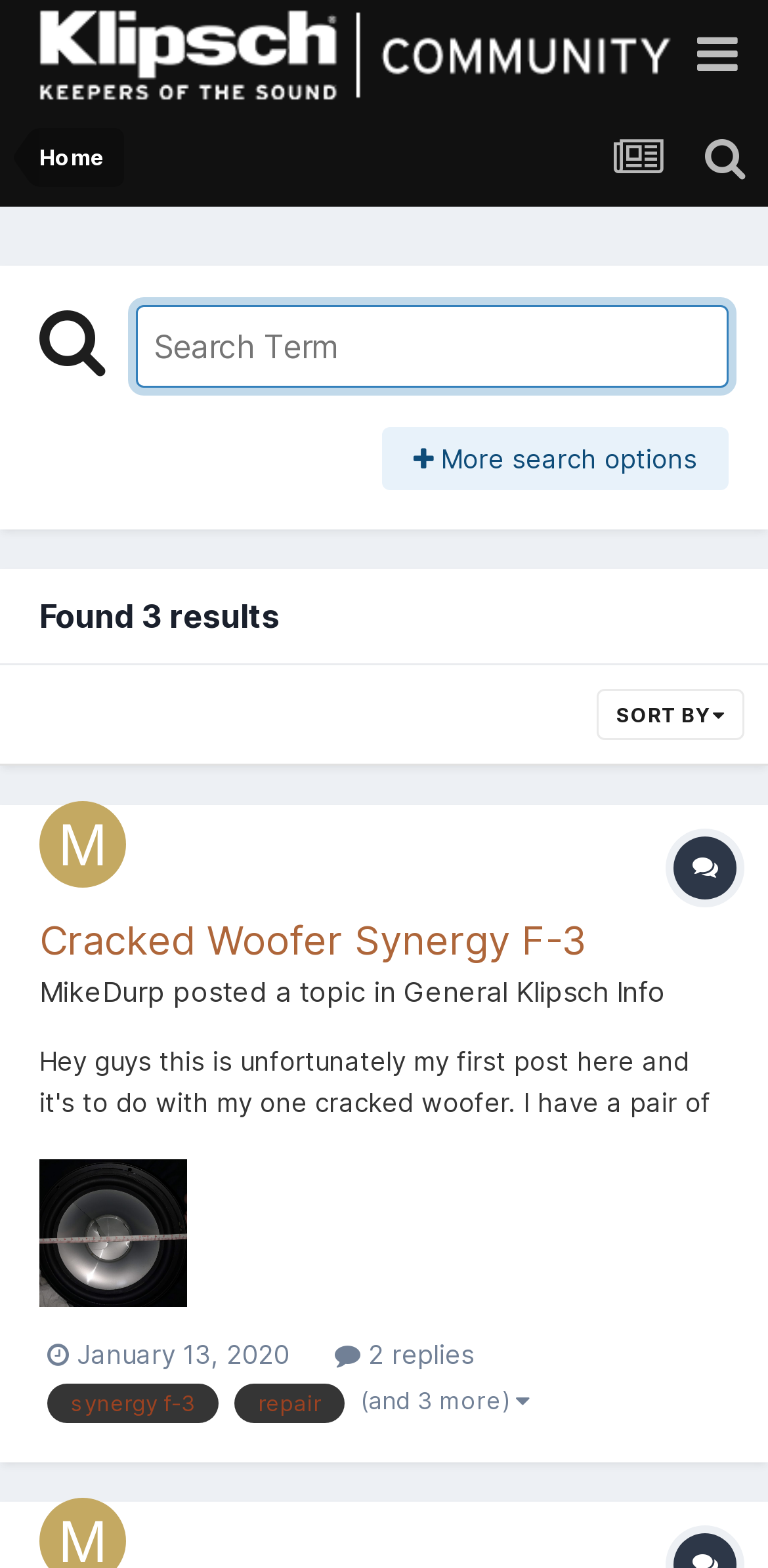Elaborate on the different components and information displayed on the webpage.

This webpage is a search result page from the Klipsch Audio Community forum, specifically showing results for the tag "synergy f-3". At the top, there is a link to the community's homepage, accompanied by the community's logo. 

On the top right, there are several navigation links, including "Home" and a search icon. Below the search icon, there is a search bar with a placeholder text "Search Term" and a button with a search icon. Next to the search bar, there is a link to "More search options". 

Below the navigation links, there is a heading indicating that 3 results were found. On the right side of the heading, there is a link to sort the results. 

The main content of the page consists of a single topic, which is a discussion thread. The thread is titled "Cracked Woofer Synergy F-3" and was started by a user named MikeDurp. The thread has 2 replies and was posted on January 13, 2020. Below the thread title, there is a link to the topic category, "General Klipsch Info". 

On the bottom right of the thread, there are links to related tags, including "synergy f-3" and "repair", with an indication that there are 3 more related tags.